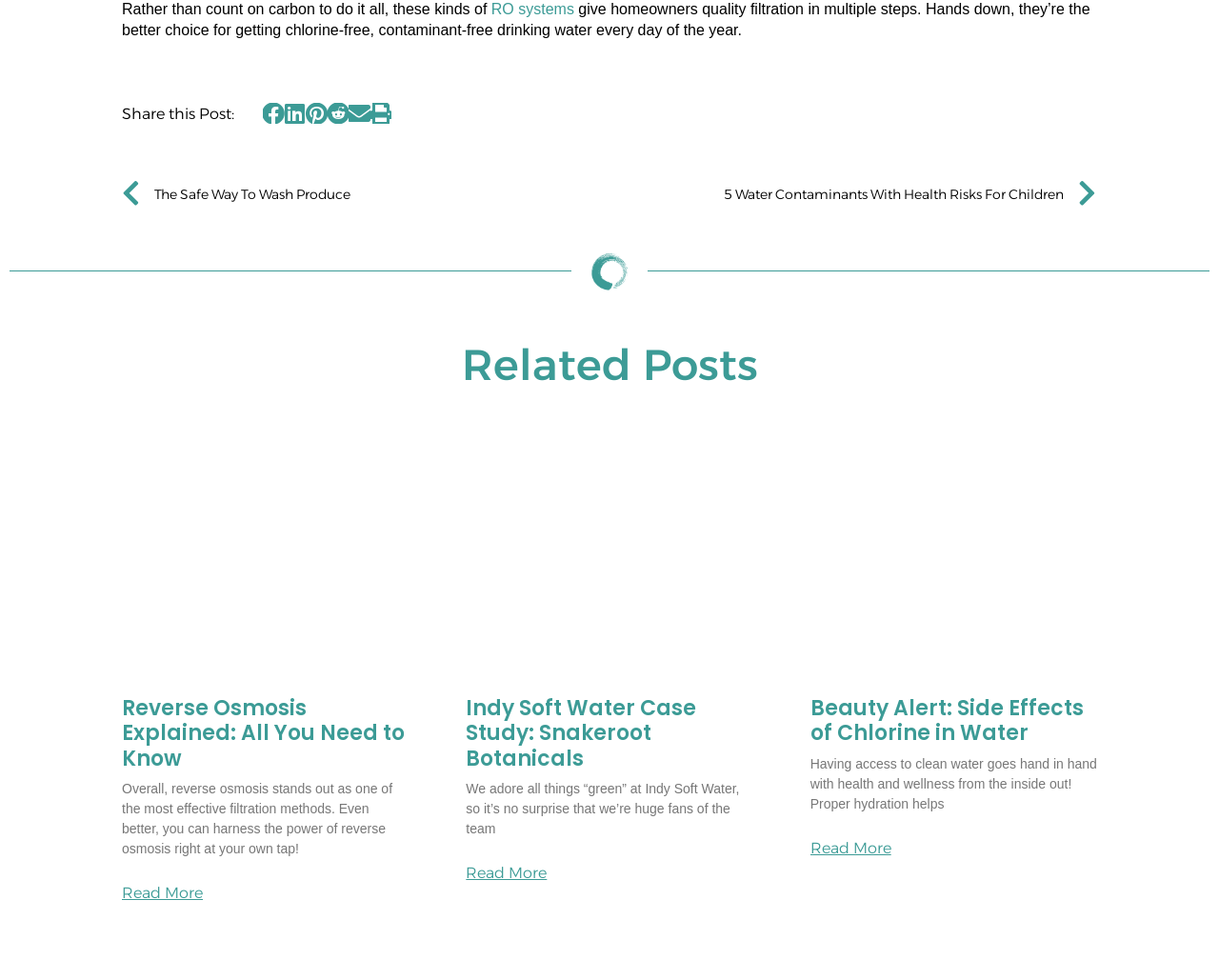Please find and report the bounding box coordinates of the element to click in order to perform the following action: "Visit the 'SEO service by' link". The coordinates should be expressed as four float numbers between 0 and 1, in the format [left, top, right, bottom].

None